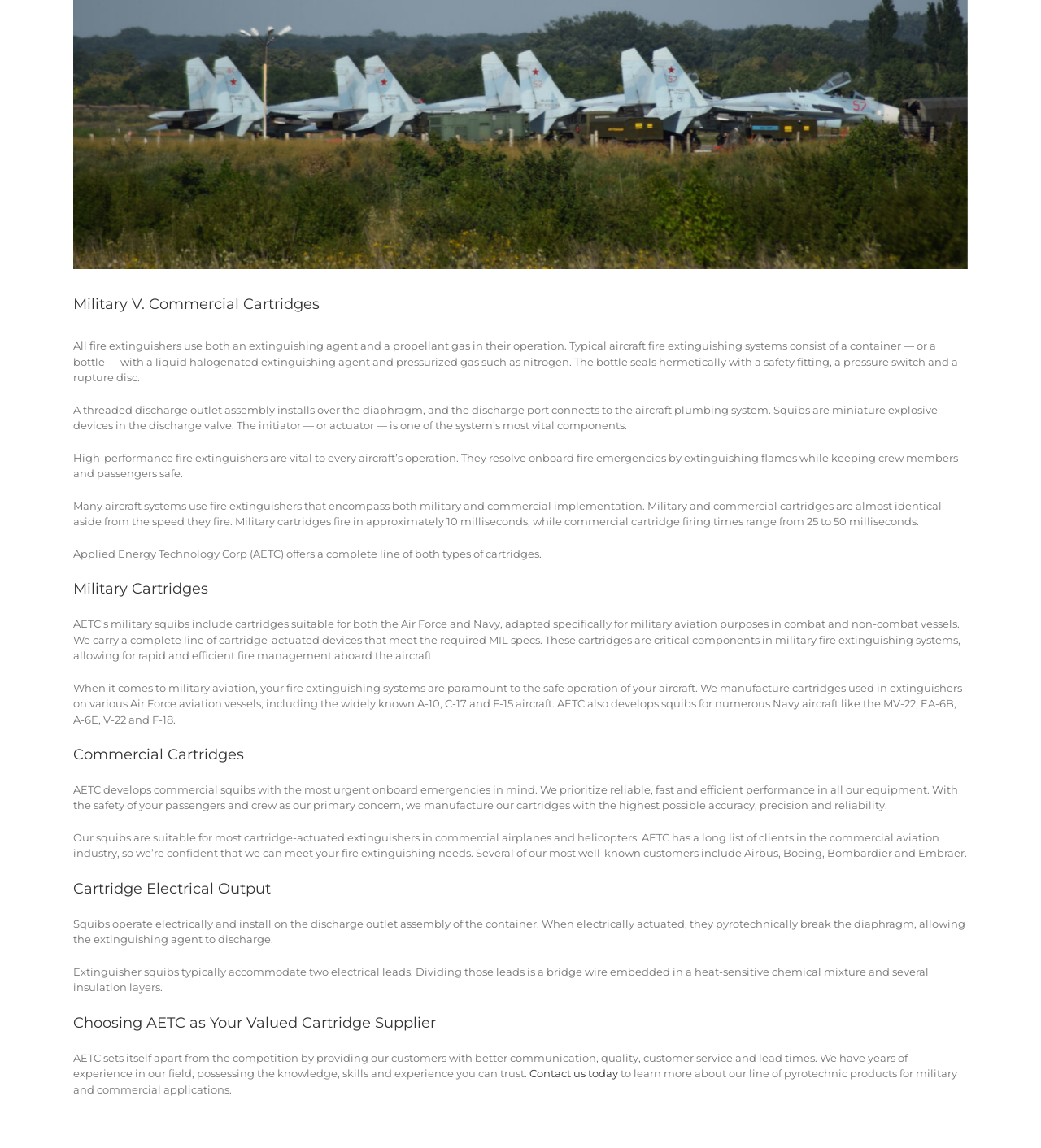Find the bounding box coordinates of the UI element according to this description: "Contact us today".

[0.509, 0.929, 0.594, 0.941]